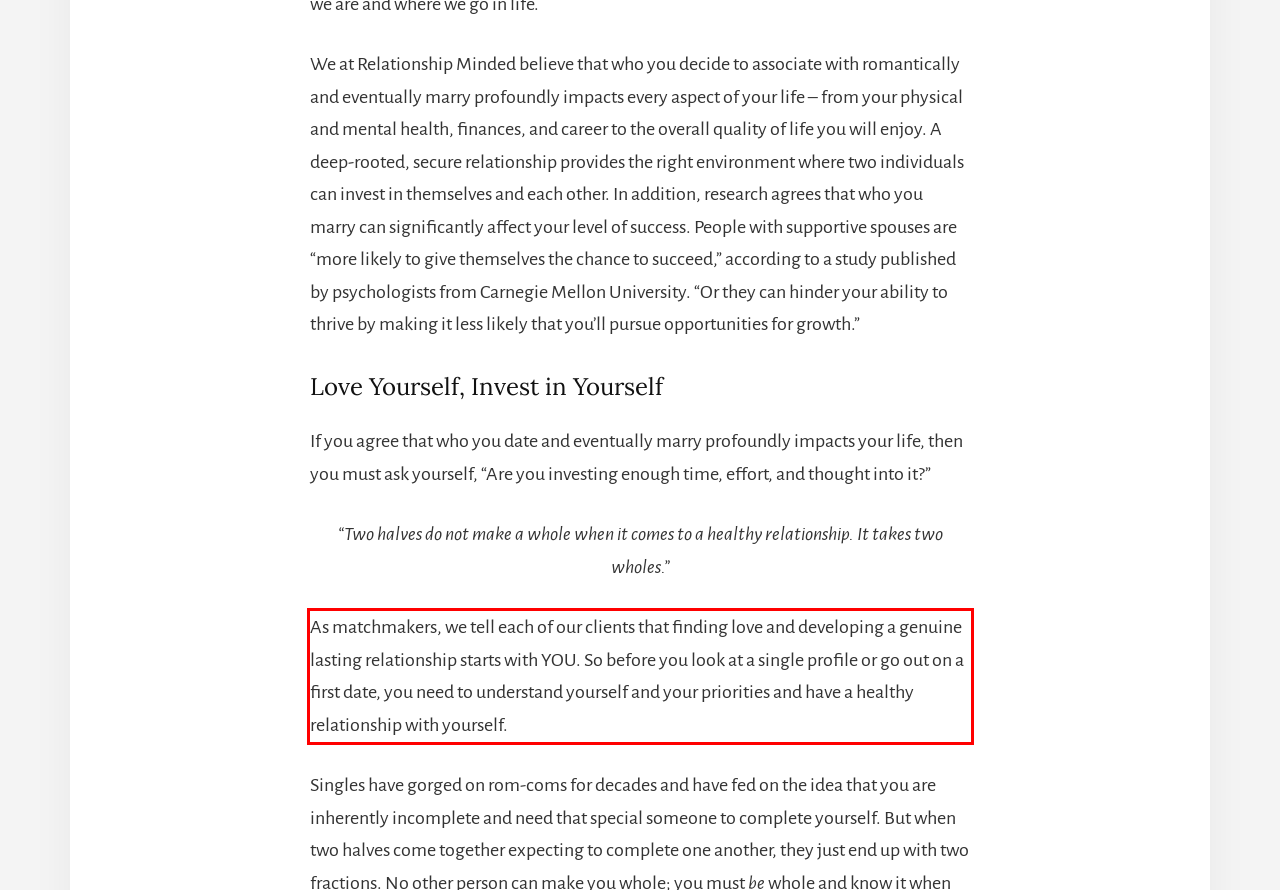There is a UI element on the webpage screenshot marked by a red bounding box. Extract and generate the text content from within this red box.

As matchmakers, we tell each of our clients that finding love and developing a genuine lasting relationship starts with YOU. So before you look at a single profile or go out on a first date, you need to understand yourself and your priorities and have a healthy relationship with yourself.